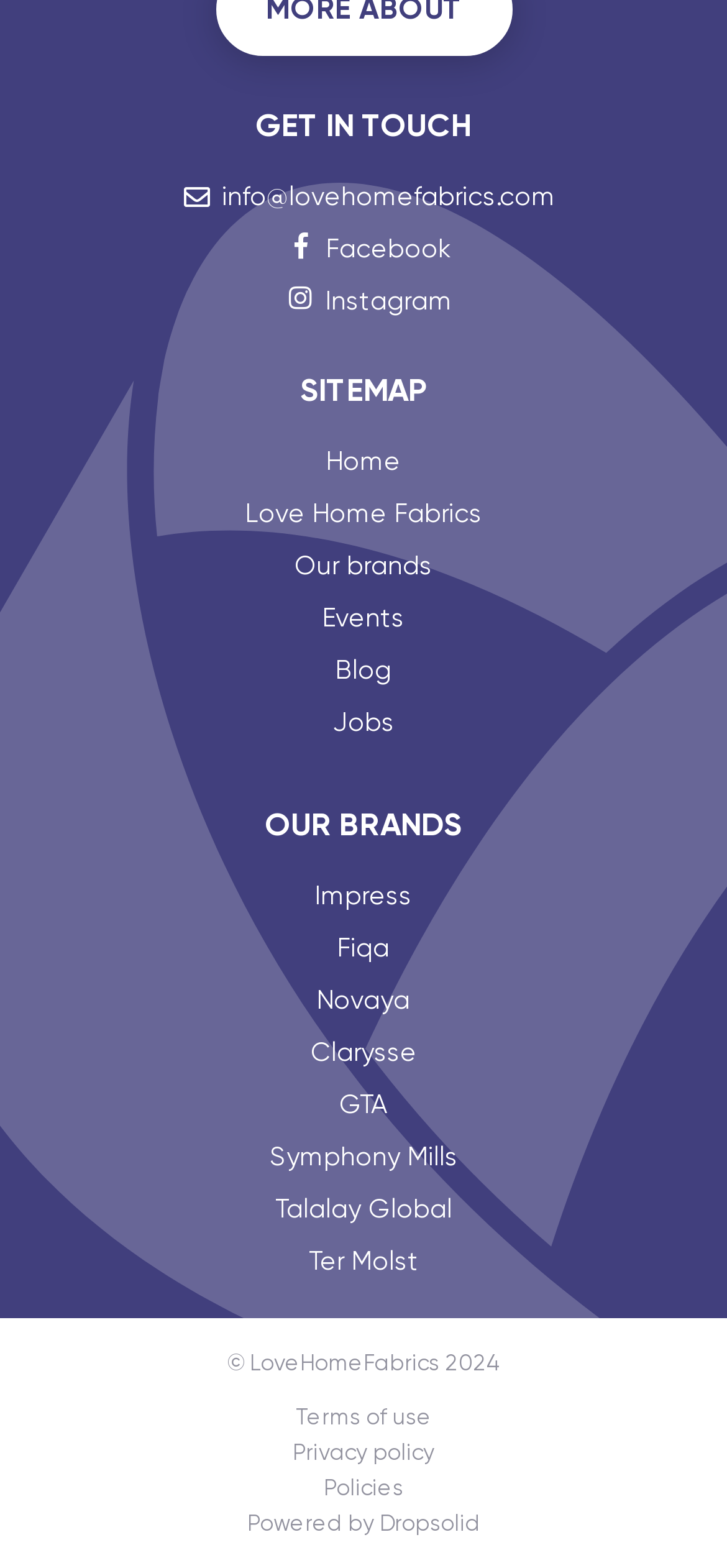What is the email address to get in touch?
Answer the question with a single word or phrase, referring to the image.

info@lovehomefabrics.com